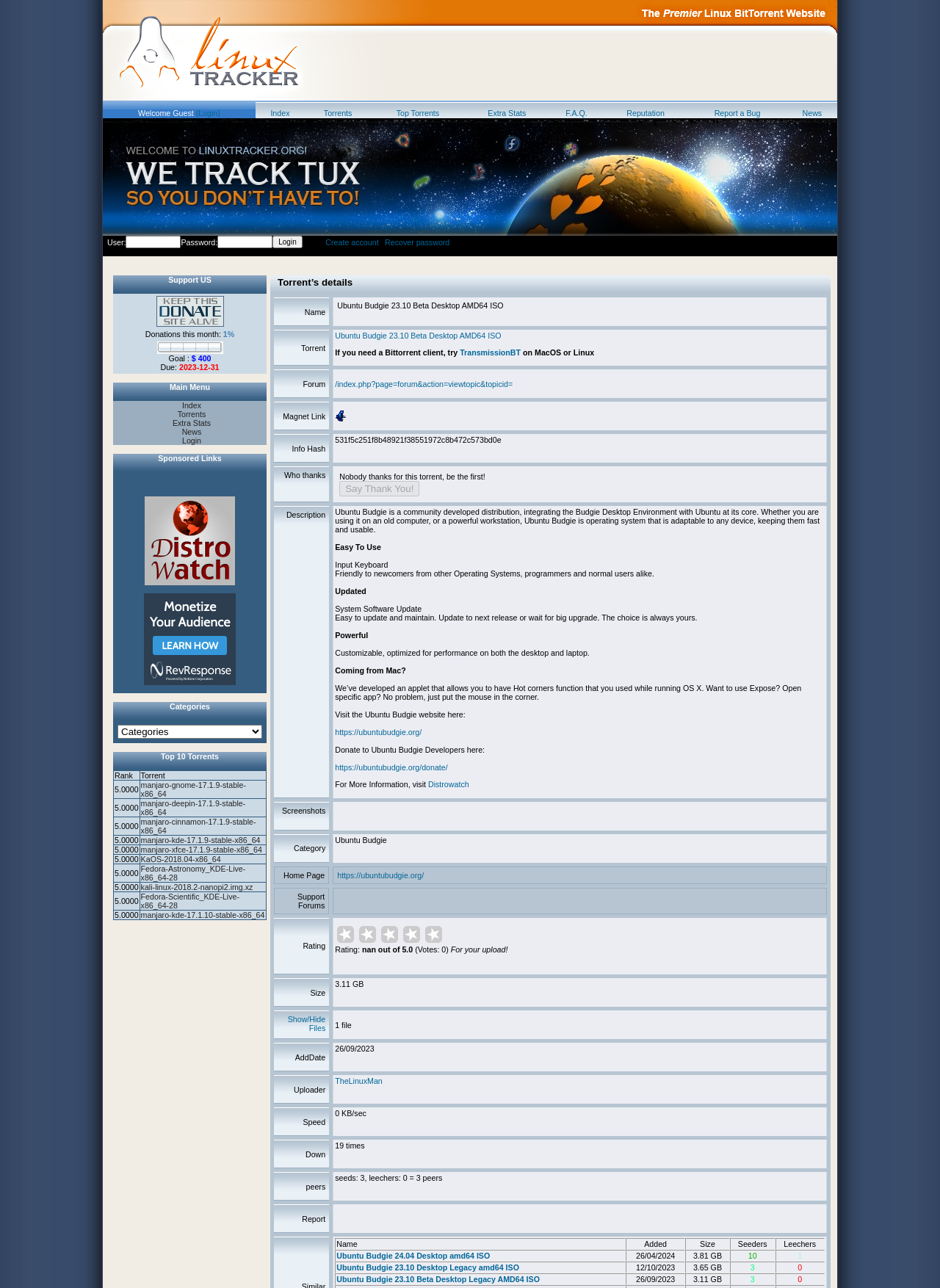Predict the bounding box of the UI element based on this description: "TheLinuxMan".

[0.356, 0.836, 0.407, 0.843]